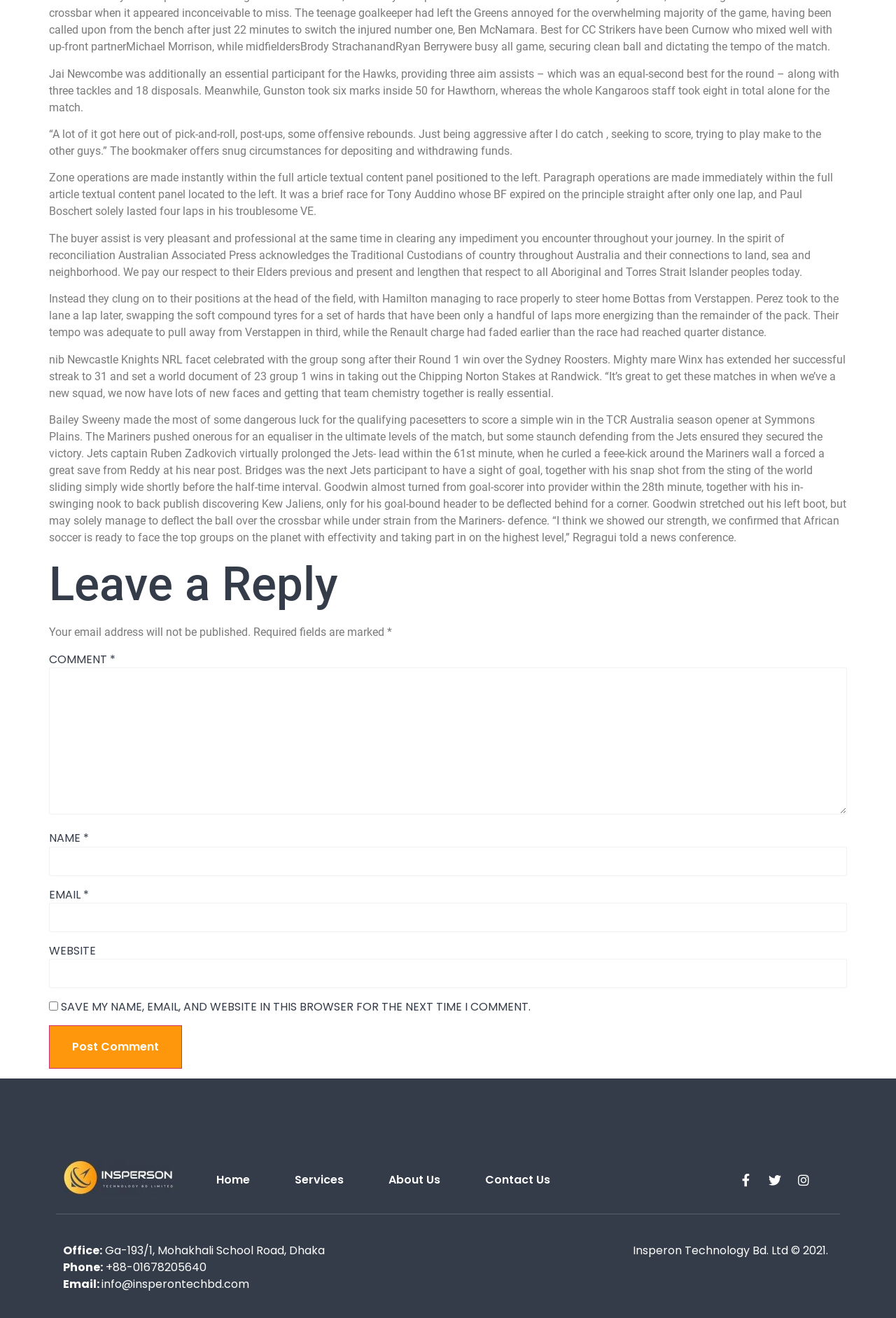Using the elements shown in the image, answer the question comprehensively: What is the phone number of the office?

The phone number of the office is mentioned at the bottom of the webpage, which is +88-01678205640.